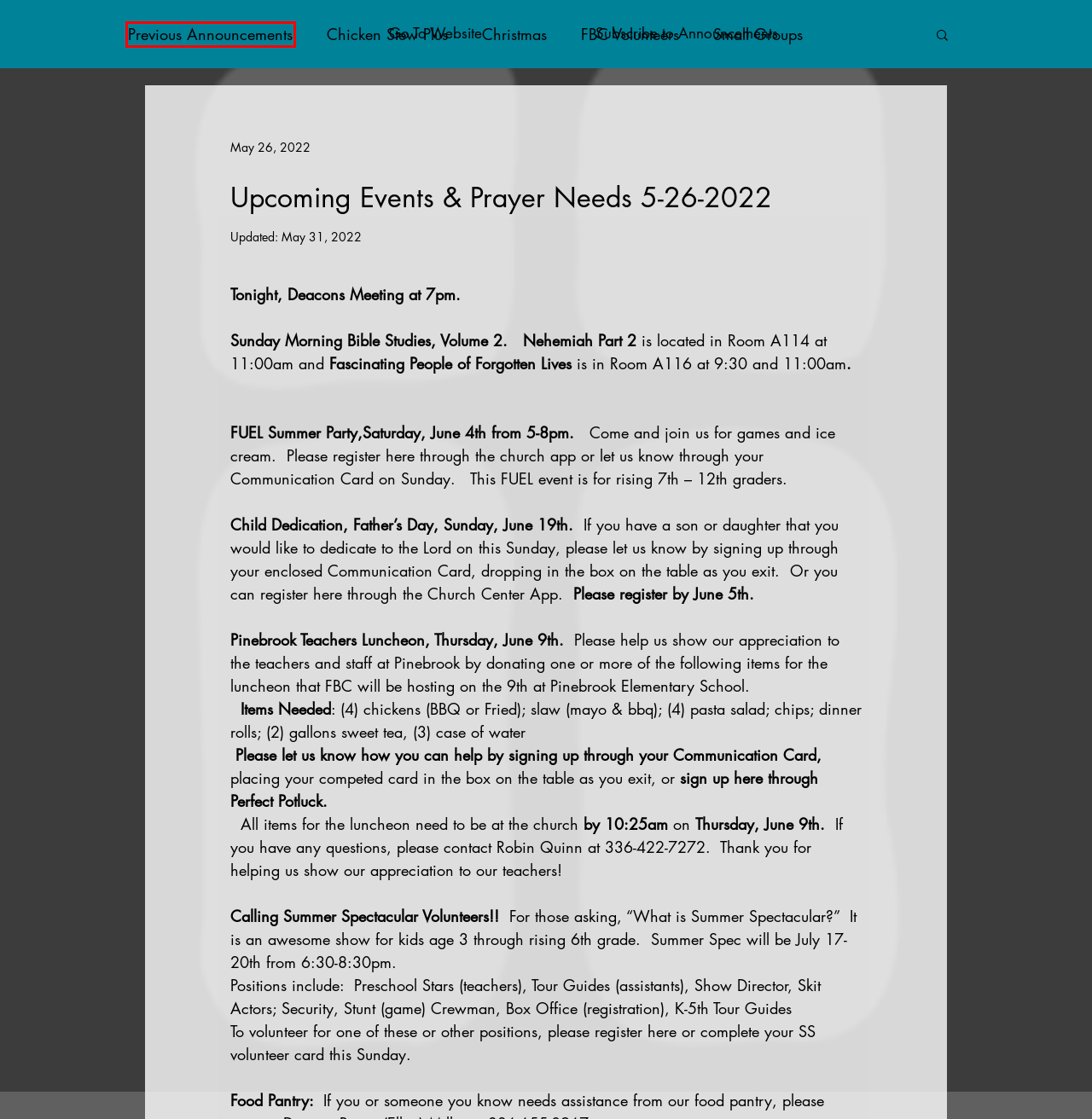With the provided webpage screenshot containing a red bounding box around a UI element, determine which description best matches the new webpage that appears after clicking the selected element. The choices are:
A. Farmington Baptist Church
B. Chicken Stew Plus
C. Farmington Baptist Church | Mocksville NC
D. FBC Upcoming Events & Prayer Needs 5-02-2024
E. FBC Upcoming Events & Prayer Needs 5-10-2024
F. Small Groups
G. FBC Updated Prayer Needs 5-06-2024
H. Announcements | Farmington Baptist

H